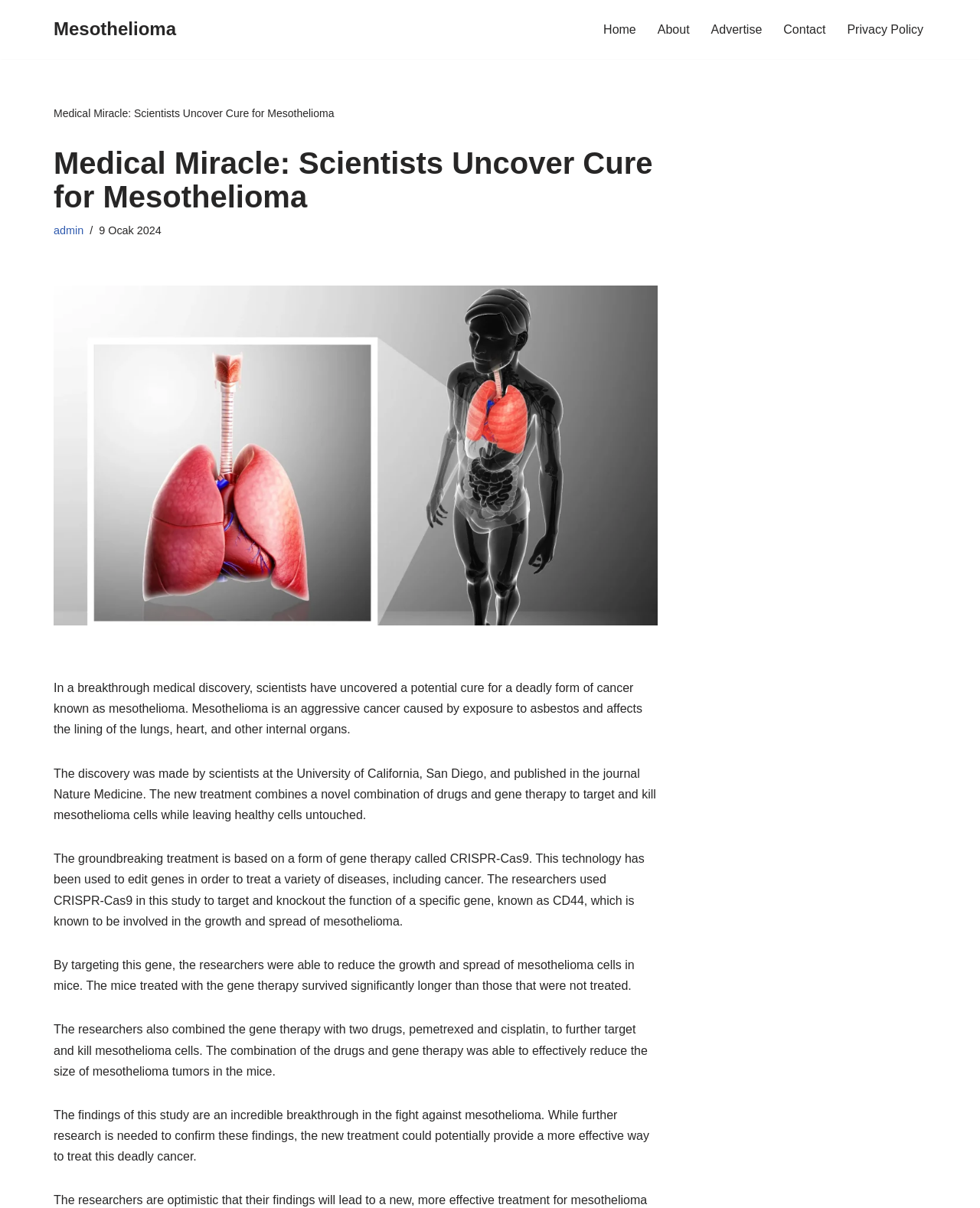Please locate the bounding box coordinates of the element's region that needs to be clicked to follow the instruction: "Click on the 'Mesothelioma' link". The bounding box coordinates should be provided as four float numbers between 0 and 1, i.e., [left, top, right, bottom].

[0.055, 0.011, 0.18, 0.037]